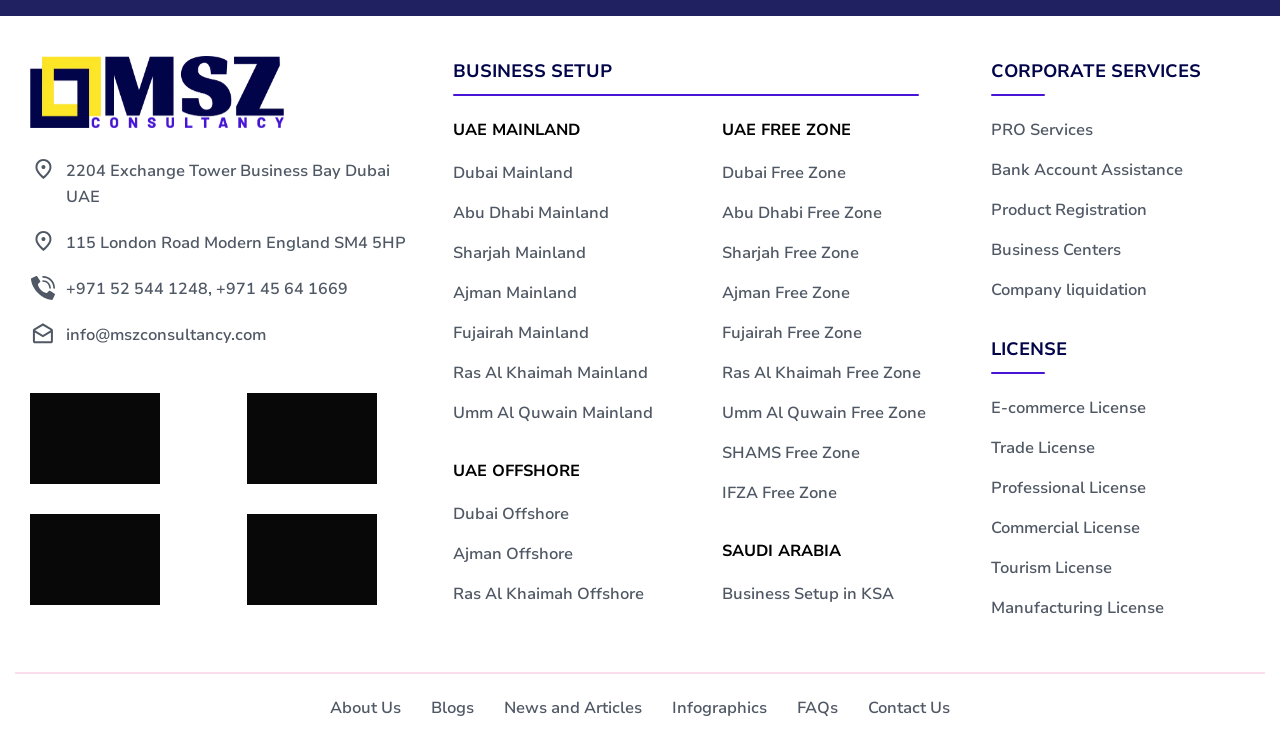Answer the question using only a single word or phrase: 
What is the phone number listed?

+971 52 544 1248